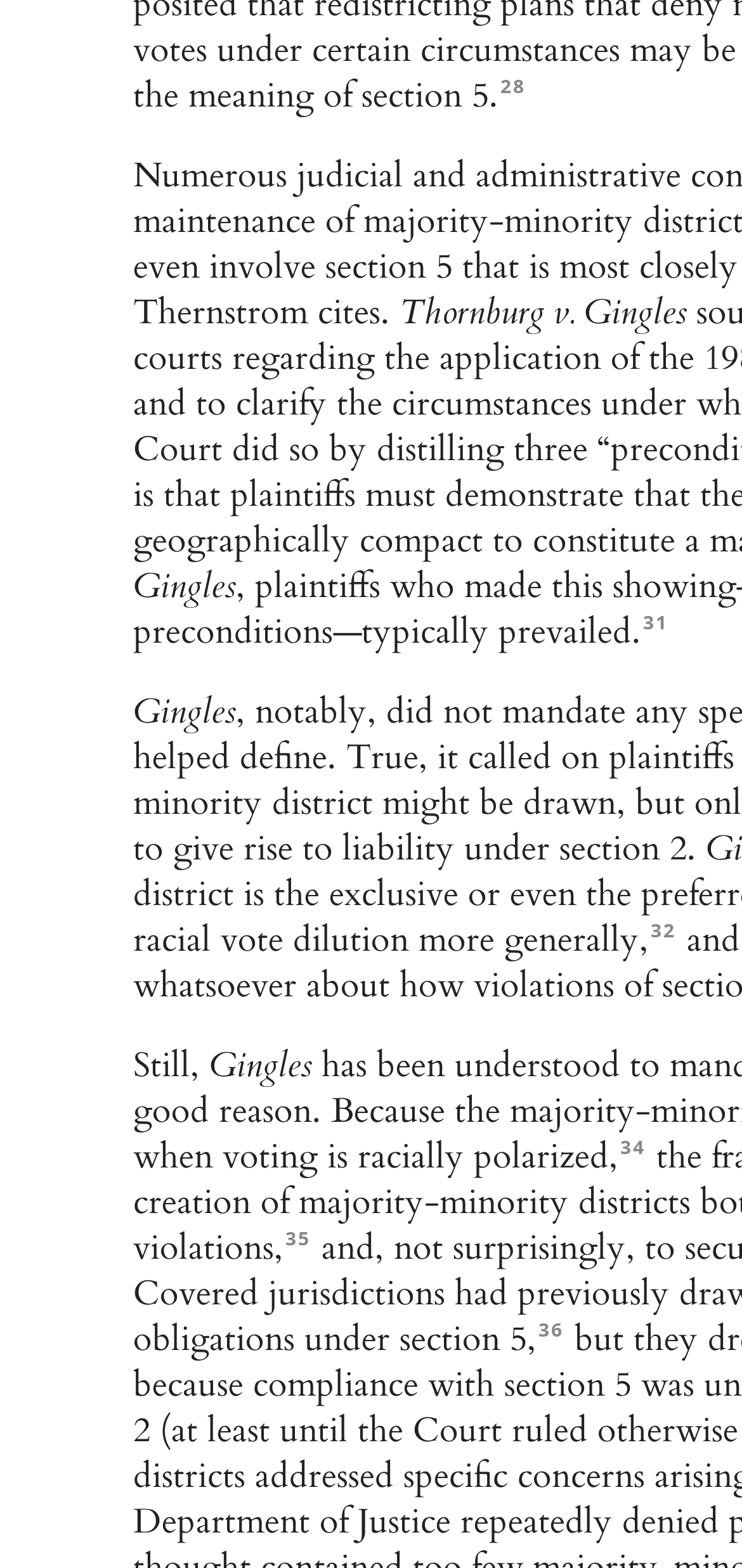What is the vertical position of the link '31' relative to the text 'preconditions—typically prevailed.'?
Look at the webpage screenshot and answer the question with a detailed explanation.

The link '31' is below the text 'preconditions—typically prevailed.' because the y1 coordinate of the link '31' (0.388) is greater than the y1 coordinate of the text 'preconditions—typically prevailed.' (0.359)